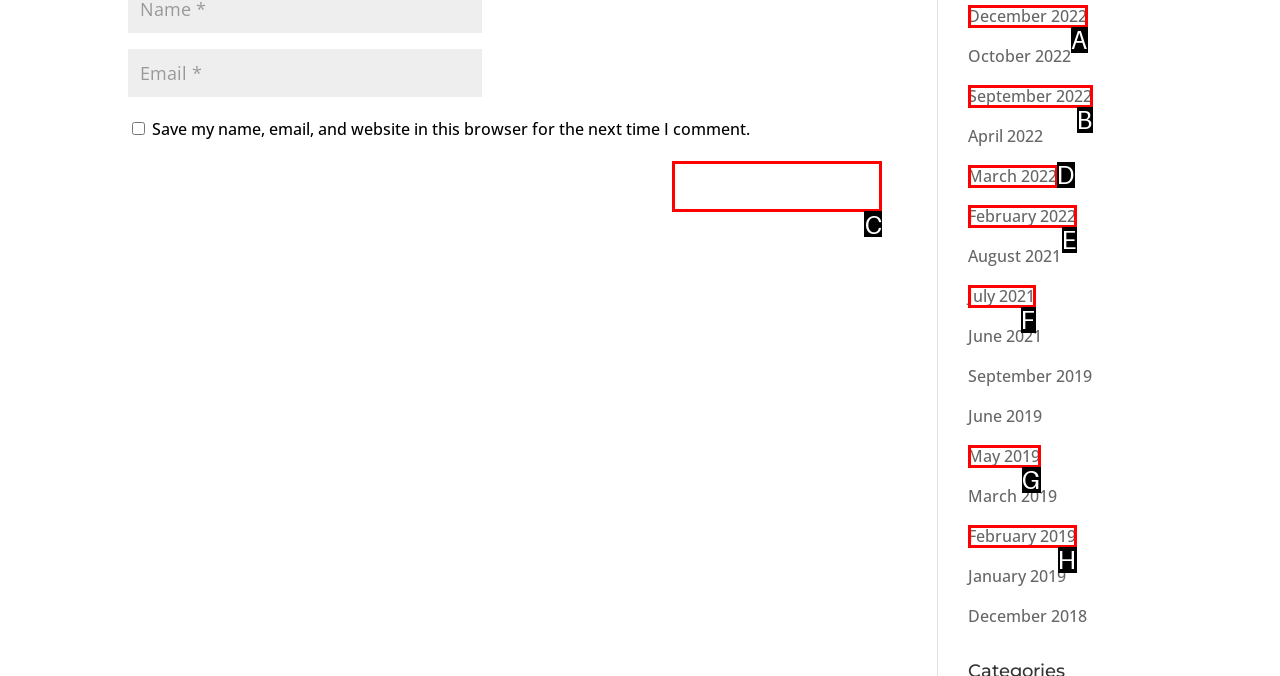Determine the letter of the UI element that will complete the task: Submit a comment
Reply with the corresponding letter.

C